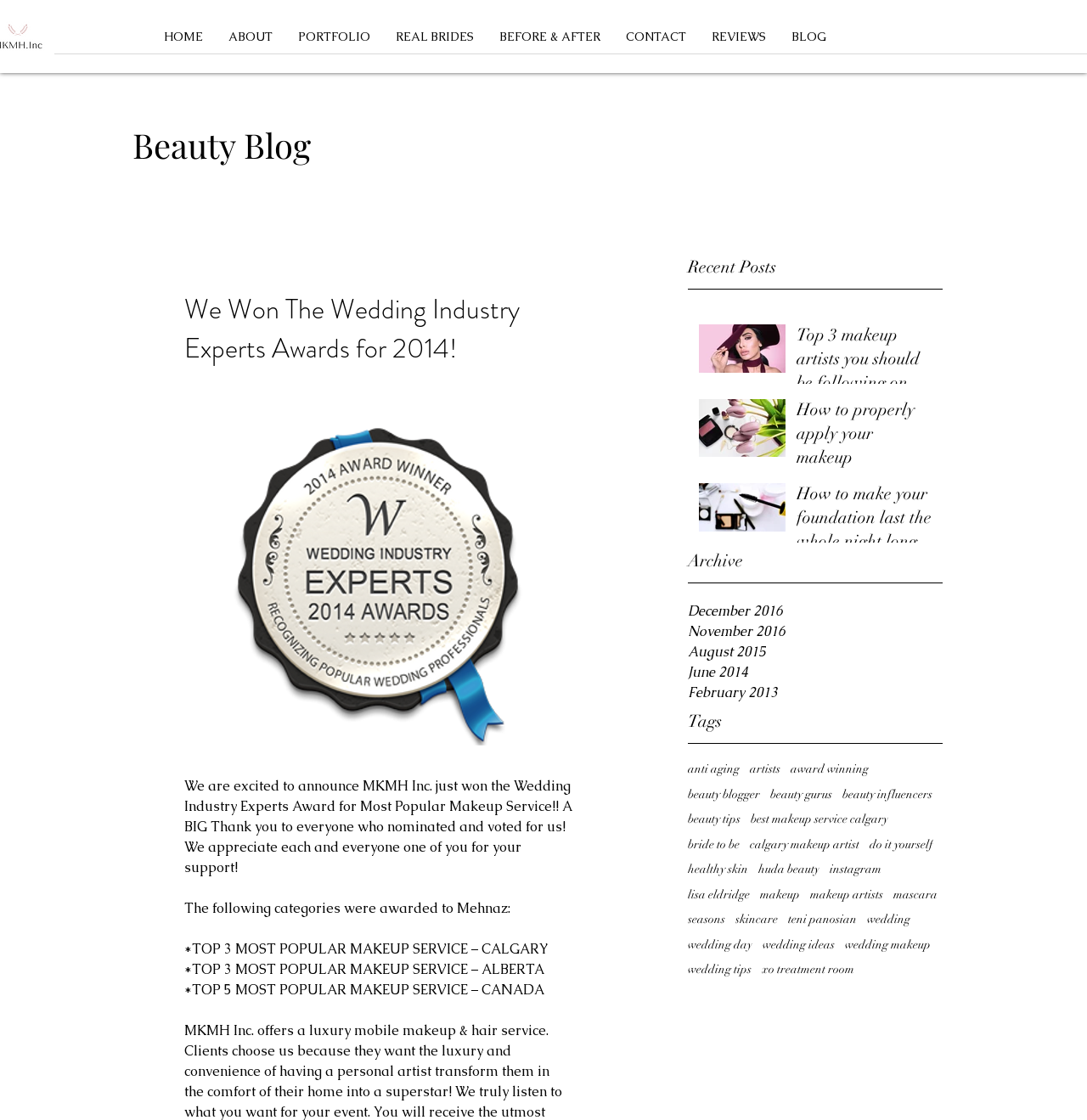How many categories were awarded to Mehnaz?
Please give a detailed and elaborate answer to the question.

The answer can be found in the text following the heading 'The following categories were awarded to Mehnaz:', which lists three categories: TOP 3 MOST POPULAR MAKEUP SERVICE – CALGARY, TOP 3 MOST POPULAR MAKEUP SERVICE – ALBERTA, and TOP 5 MOST POPULAR MAKEUP SERVICE – CANADA.